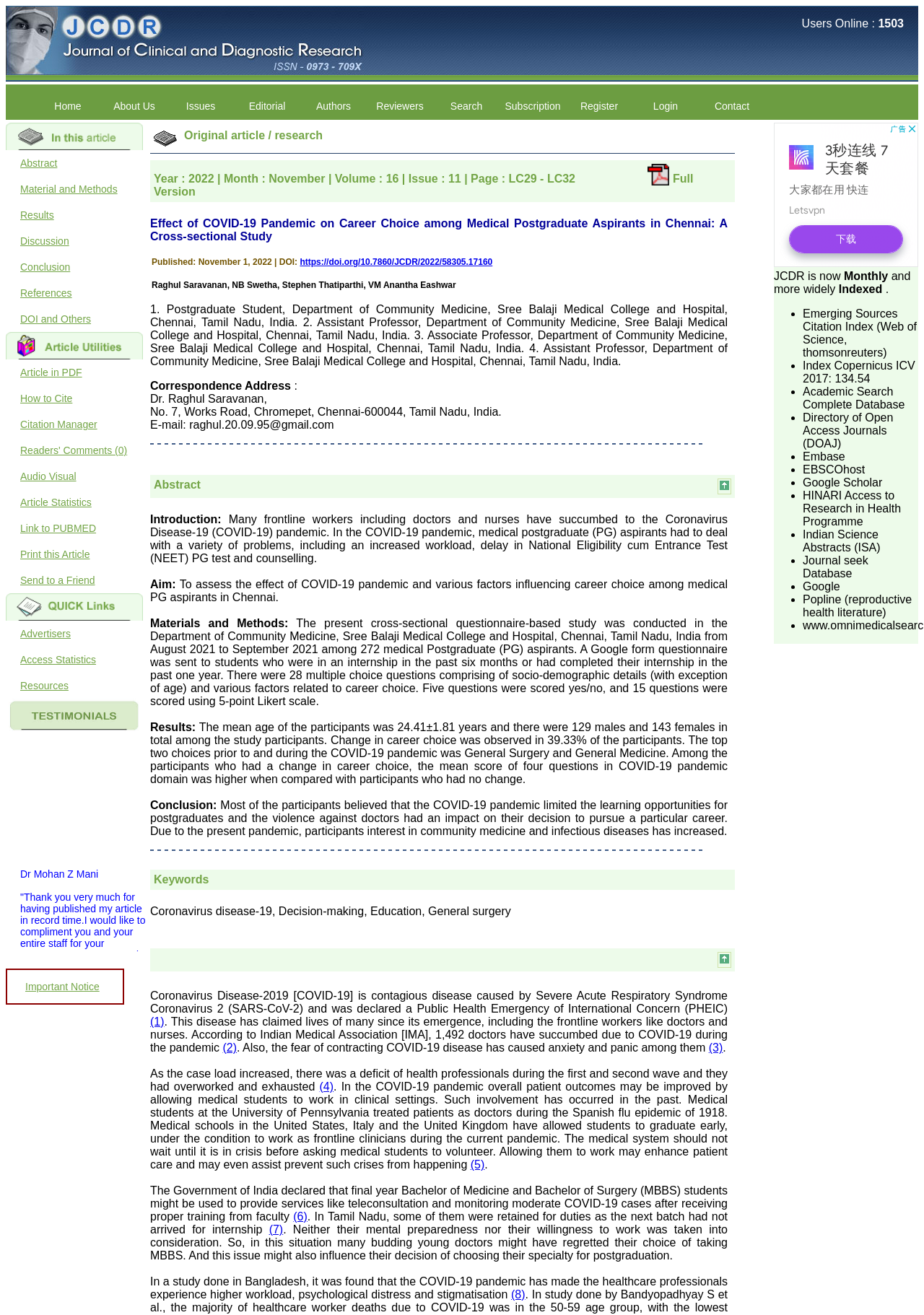Given the webpage screenshot, identify the bounding box of the UI element that matches this description: "Access Statistics".

[0.006, 0.492, 0.162, 0.512]